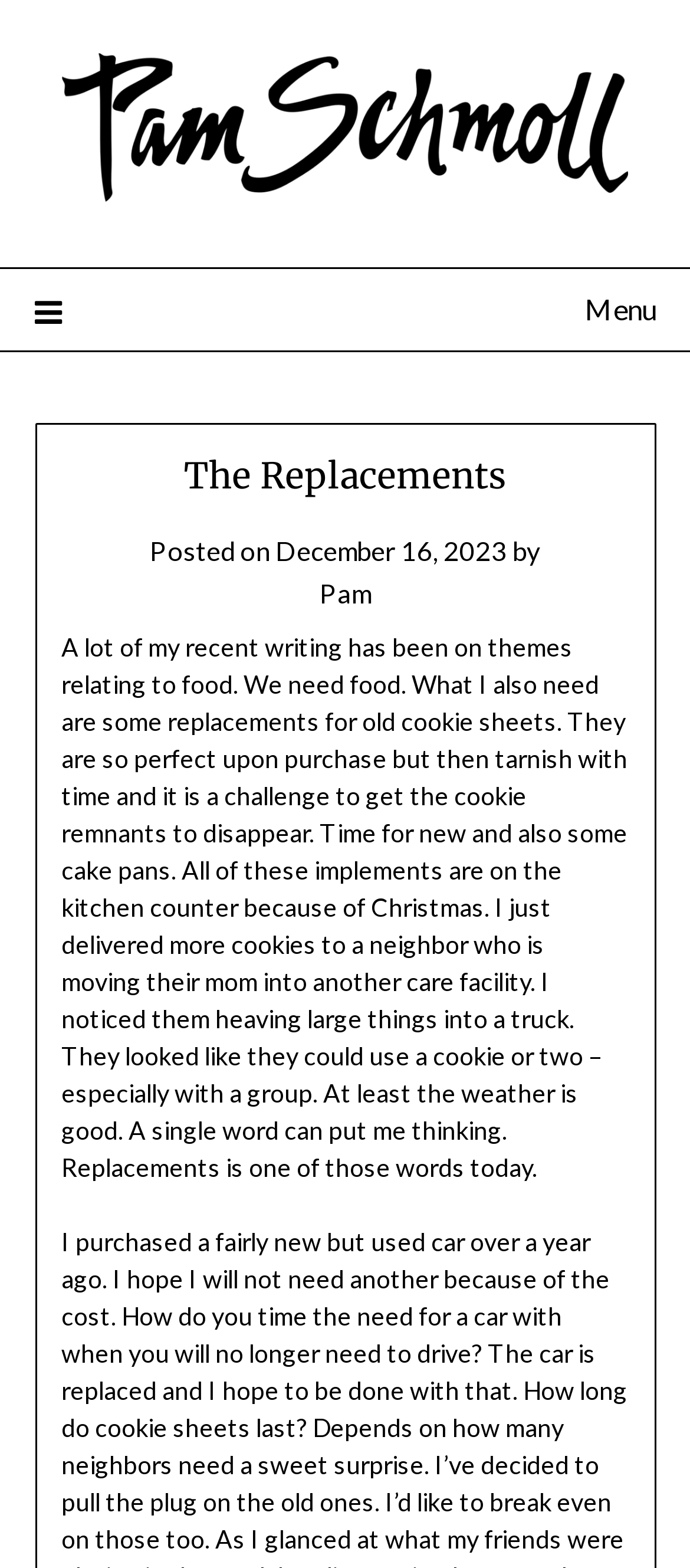Use the details in the image to answer the question thoroughly: 
What is the author's name?

The author's name is mentioned in the link 'Pam' which is located below the header 'The Replacements' and above the text 'A lot of my recent writing has been on themes relating to food.'